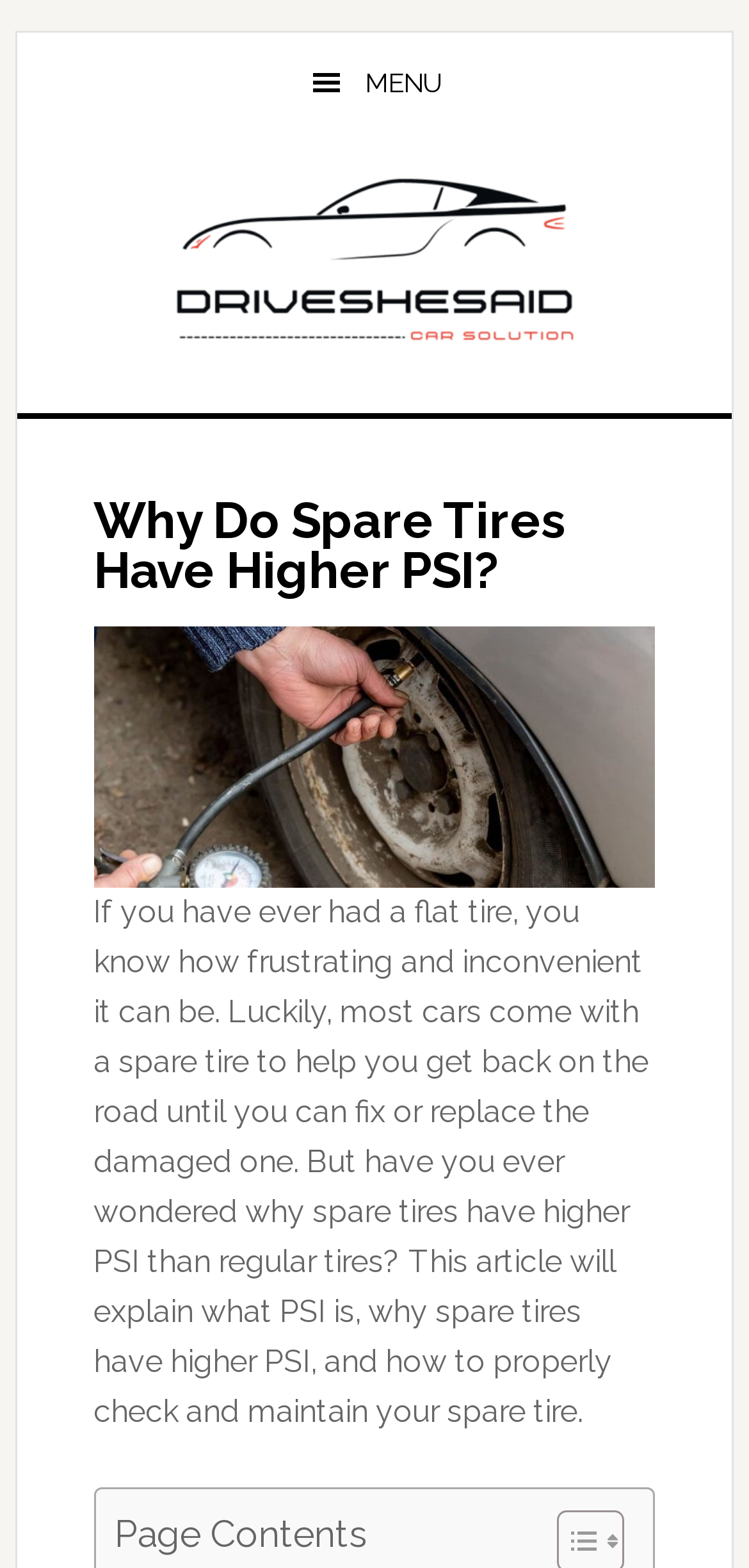What is the function of the 'MENU' button?
Give a one-word or short phrase answer based on the image.

To expand or collapse a menu